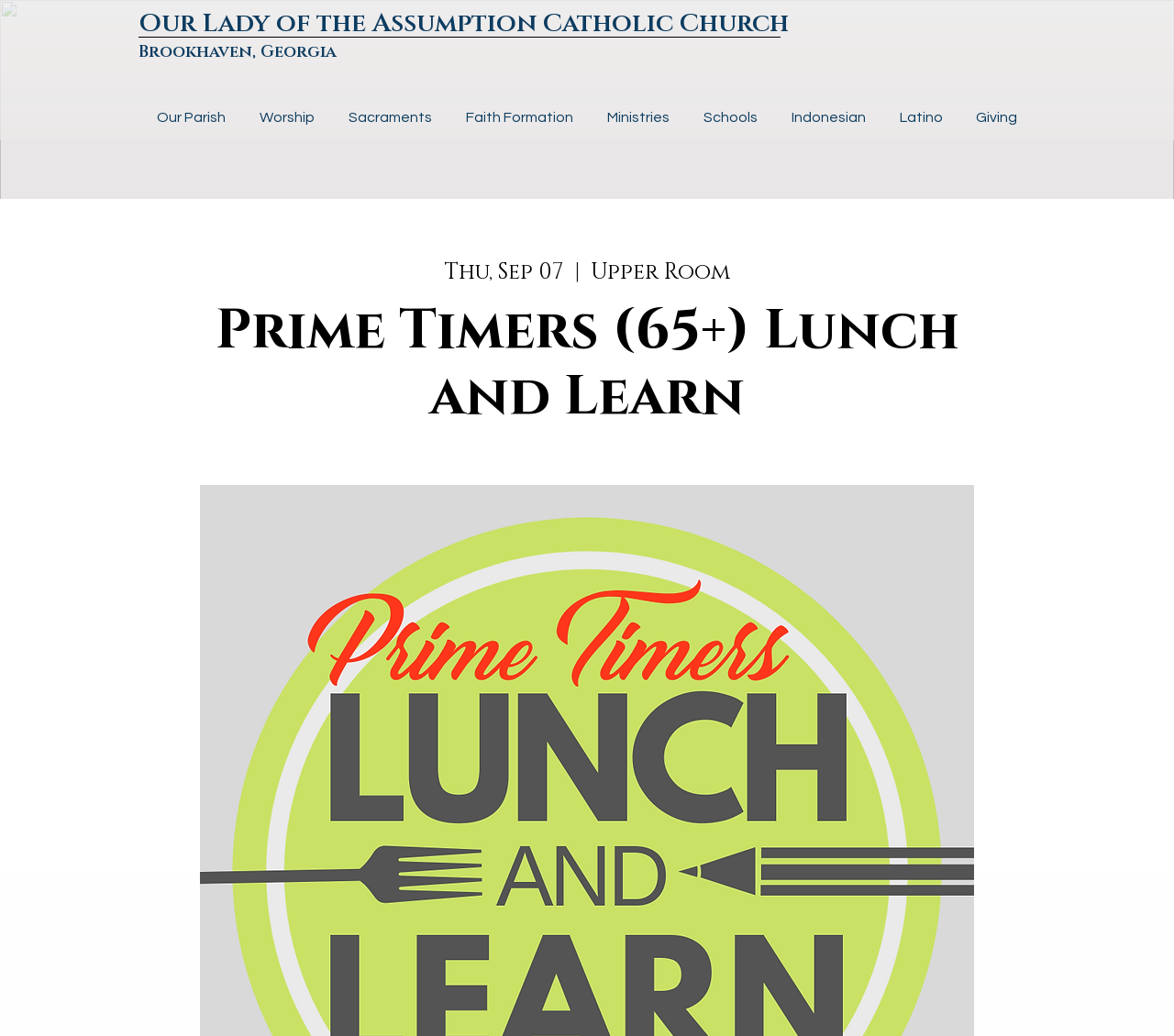Please identify the bounding box coordinates of the element I need to click to follow this instruction: "Click the 'Giving' link".

[0.817, 0.103, 0.88, 0.121]